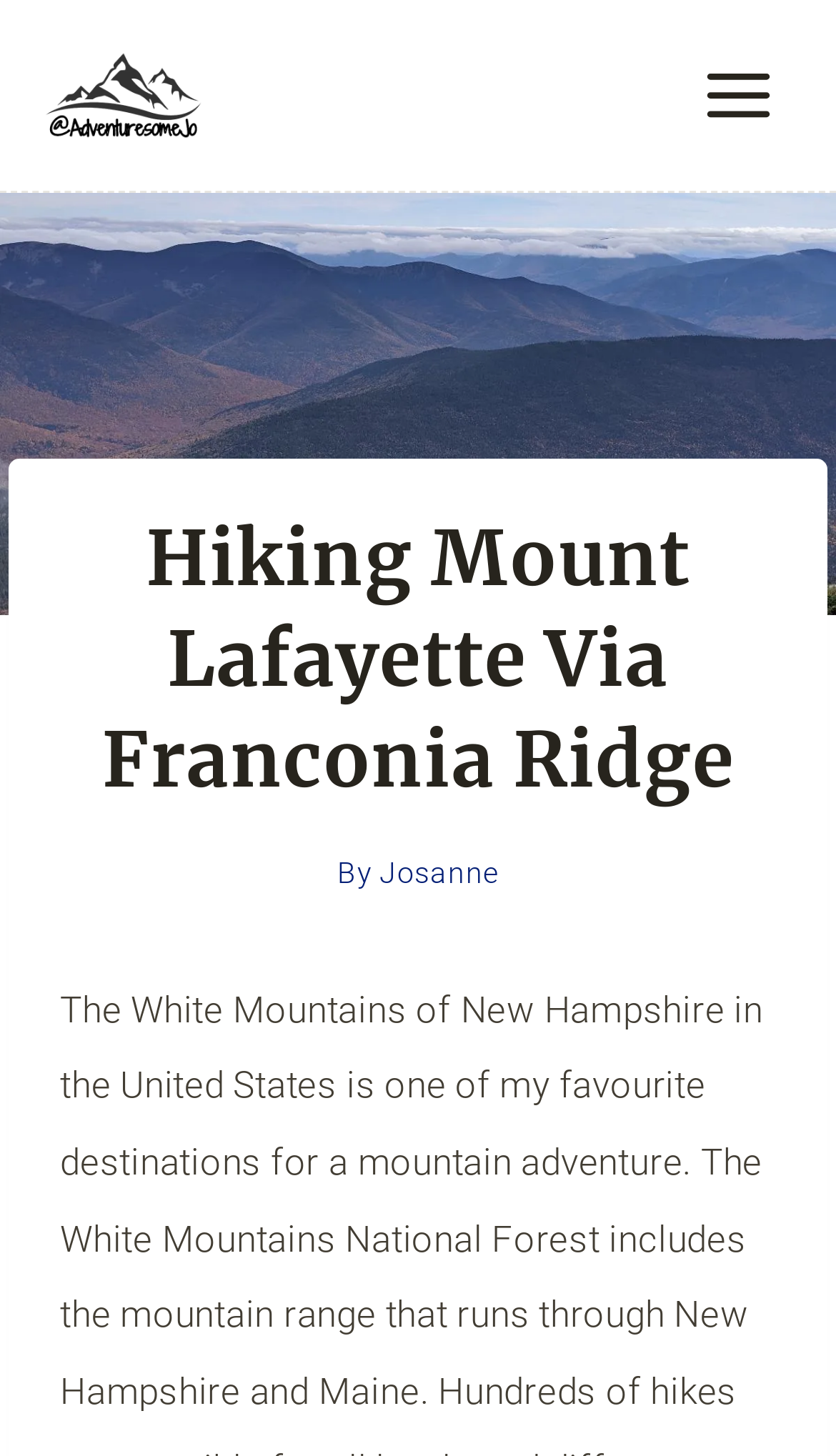Determine the bounding box coordinates for the HTML element mentioned in the following description: "alt="Adventuresome Jo"". The coordinates should be a list of four floats ranging from 0 to 1, represented as [left, top, right, bottom].

[0.051, 0.035, 0.244, 0.096]